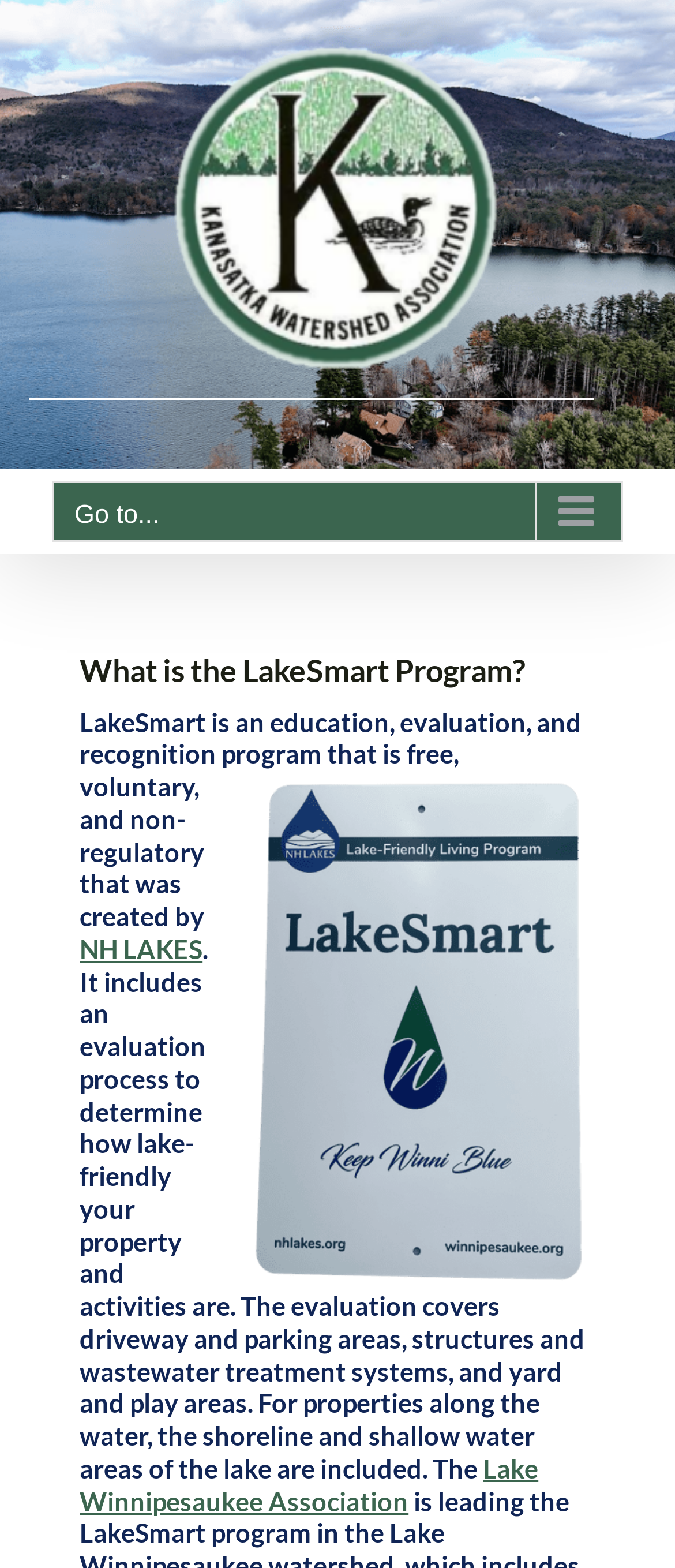Using the image as a reference, answer the following question in as much detail as possible:
What is the purpose of the evaluation process?

The evaluation process is designed to determine how lake-friendly a property and its activities are, which is the primary purpose of the LakeSmart Program.